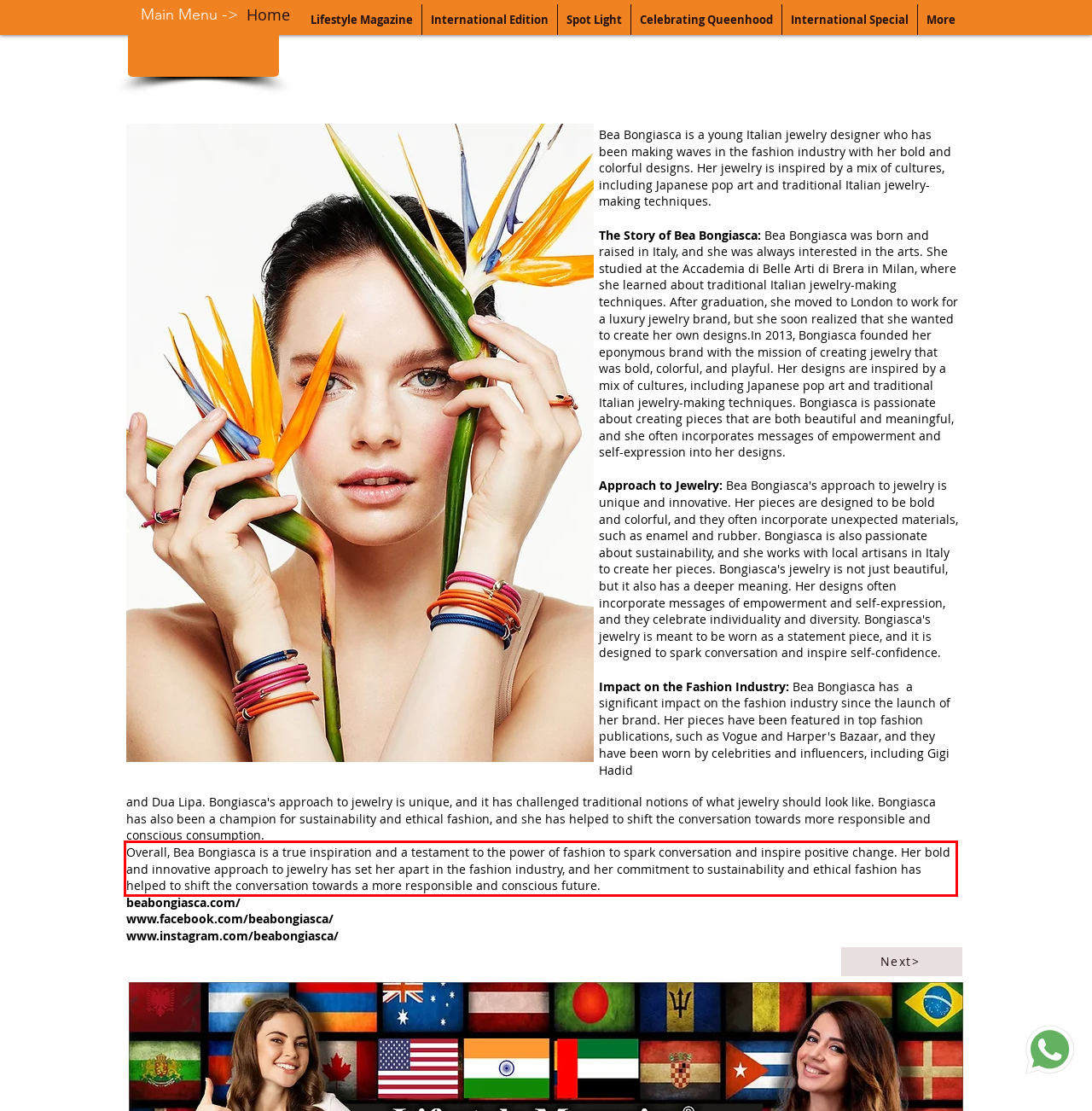Given a screenshot of a webpage, locate the red bounding box and extract the text it encloses.

Overall, Bea Bongiasca is a true inspiration and a testament to the power of fashion to spark conversation and inspire positive change. Her bold and innovative approach to jewelry has set her apart in the fashion industry, and her commitment to sustainability and ethical fashion has helped to shift the conversation towards a more responsible and conscious future.